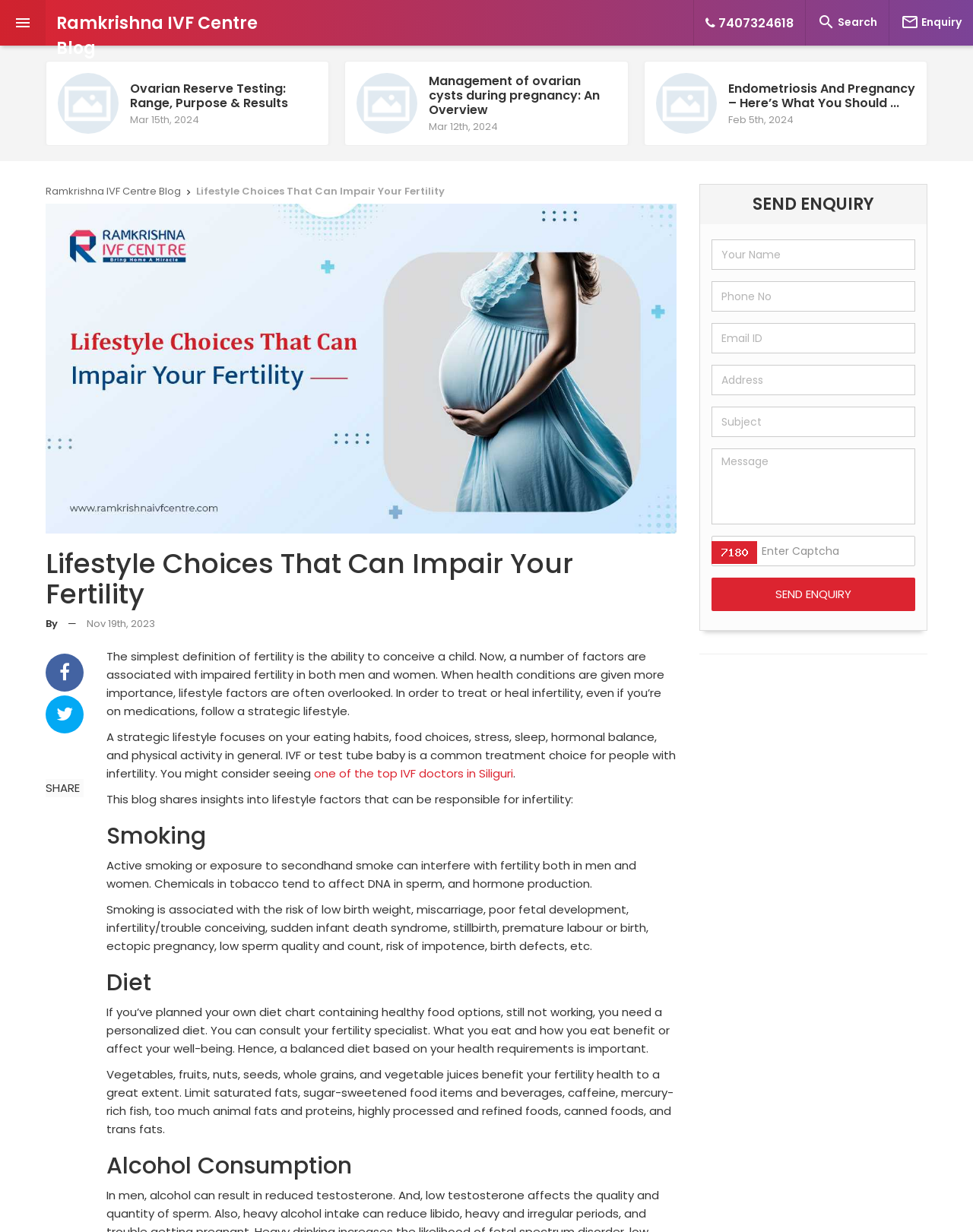Can you provide the bounding box coordinates for the element that should be clicked to implement the instruction: "Click the 'Ovarian Reserve Testing' article"?

[0.048, 0.05, 0.338, 0.118]